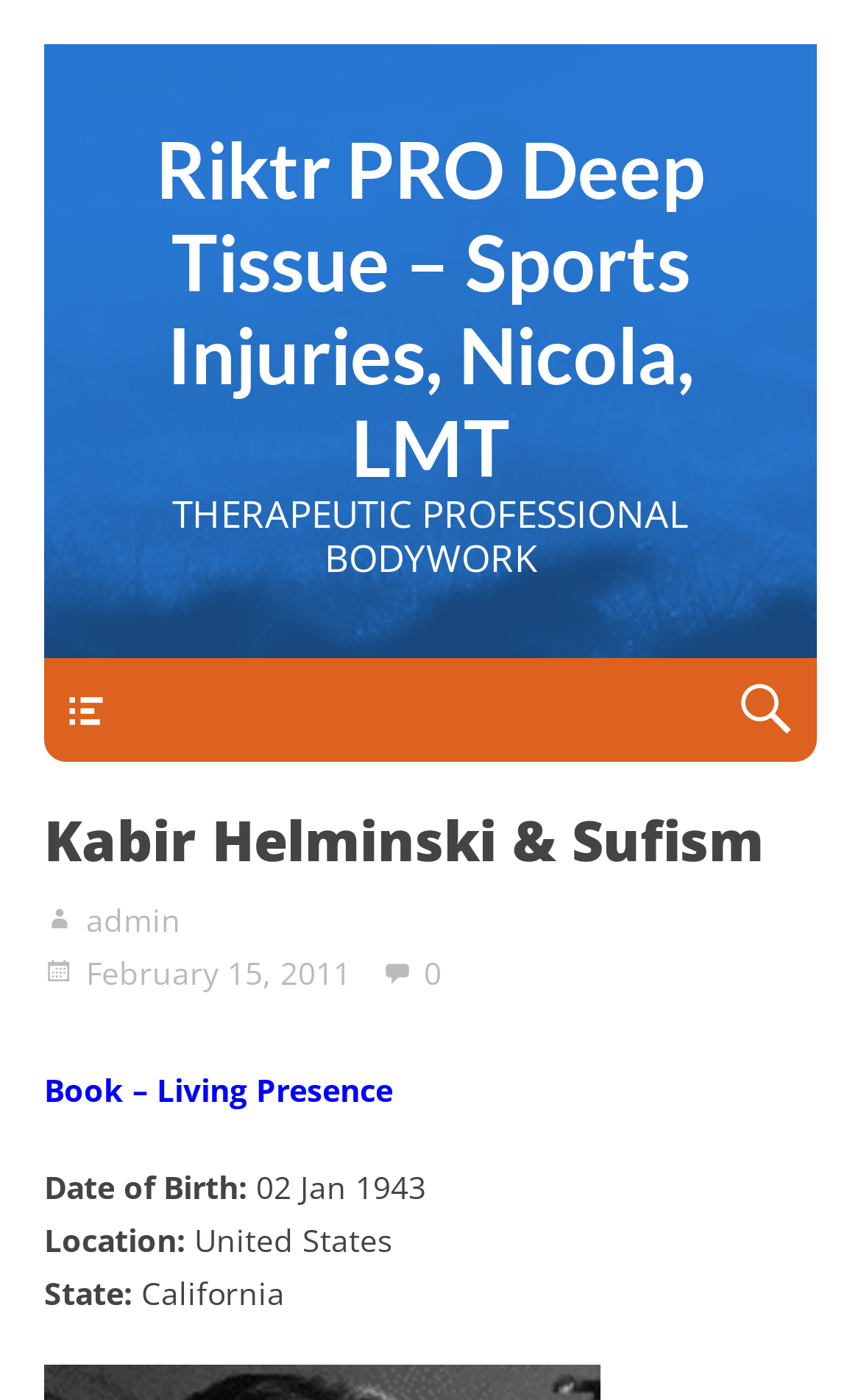Could you identify the text that serves as the heading for this webpage?

Kabir Helminski & Sufism